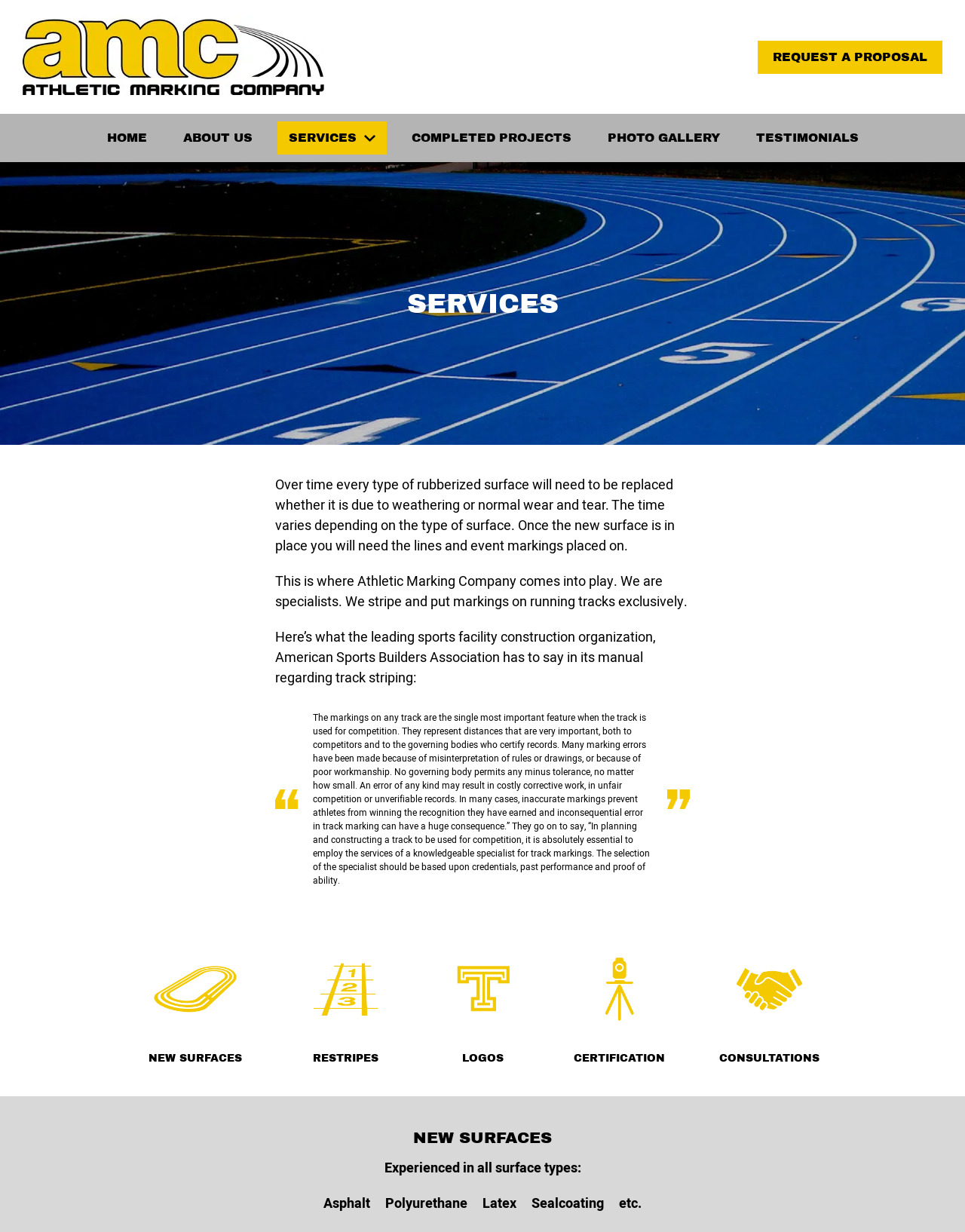Provide a brief response in the form of a single word or phrase:
What services does Athletic Marking Company offer?

New surfaces, restripes, logos, certification, consultations